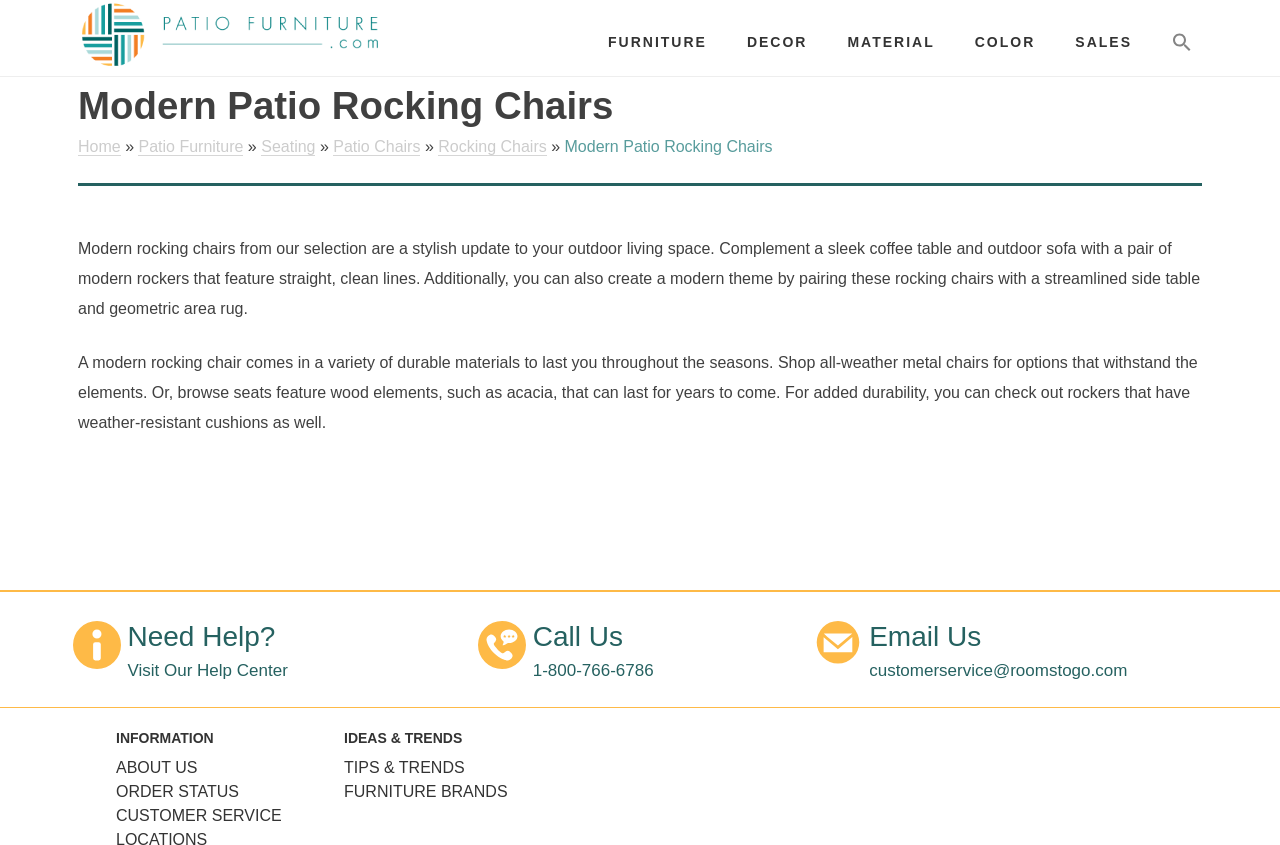Determine the bounding box coordinates for the element that should be clicked to follow this instruction: "Search for patio furniture". The coordinates should be given as four float numbers between 0 and 1, in the format [left, top, right, bottom].

[0.938, 0.031, 0.994, 0.066]